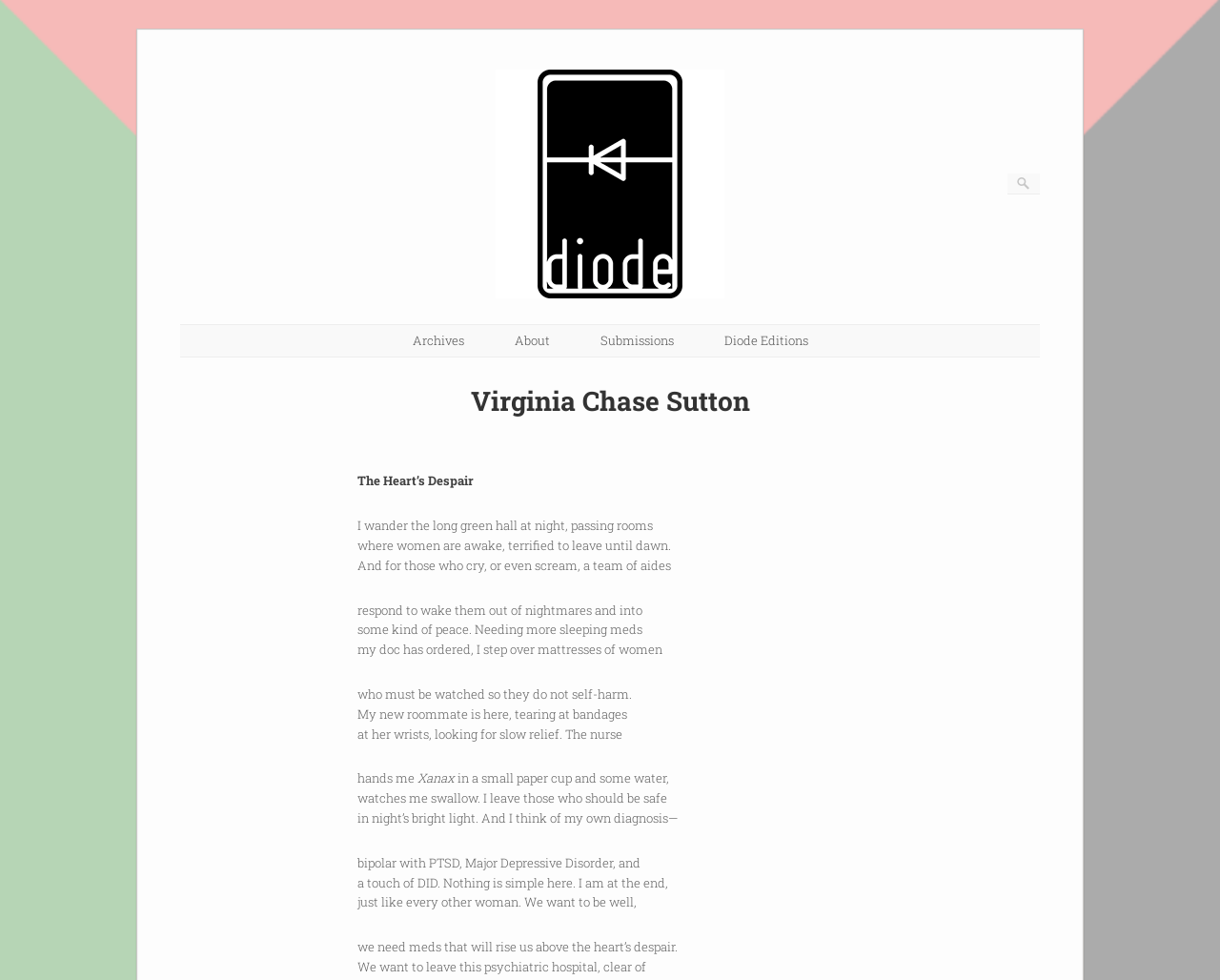Can you identify and provide the main heading of the webpage?

Virginia Chase Sutton